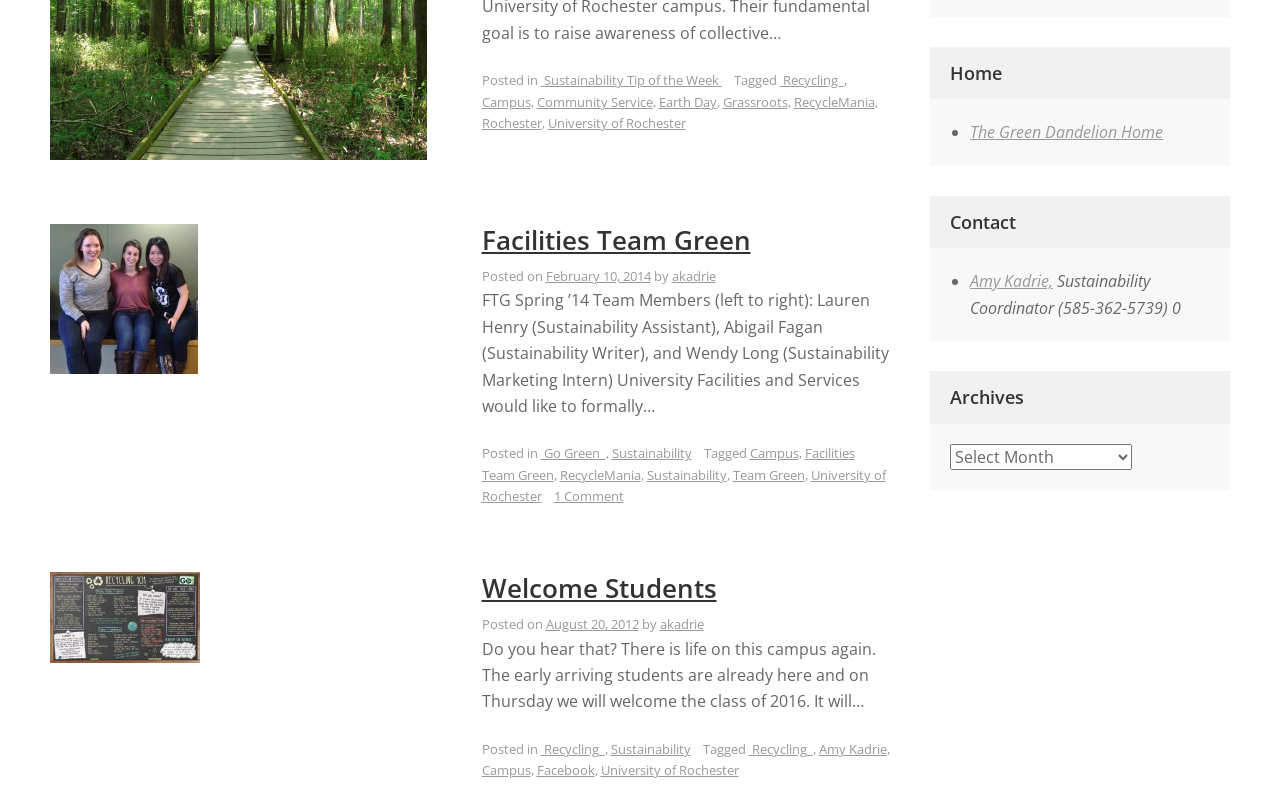Show the bounding box coordinates for the HTML element as described: "Earth Day".

[0.514, 0.114, 0.56, 0.137]